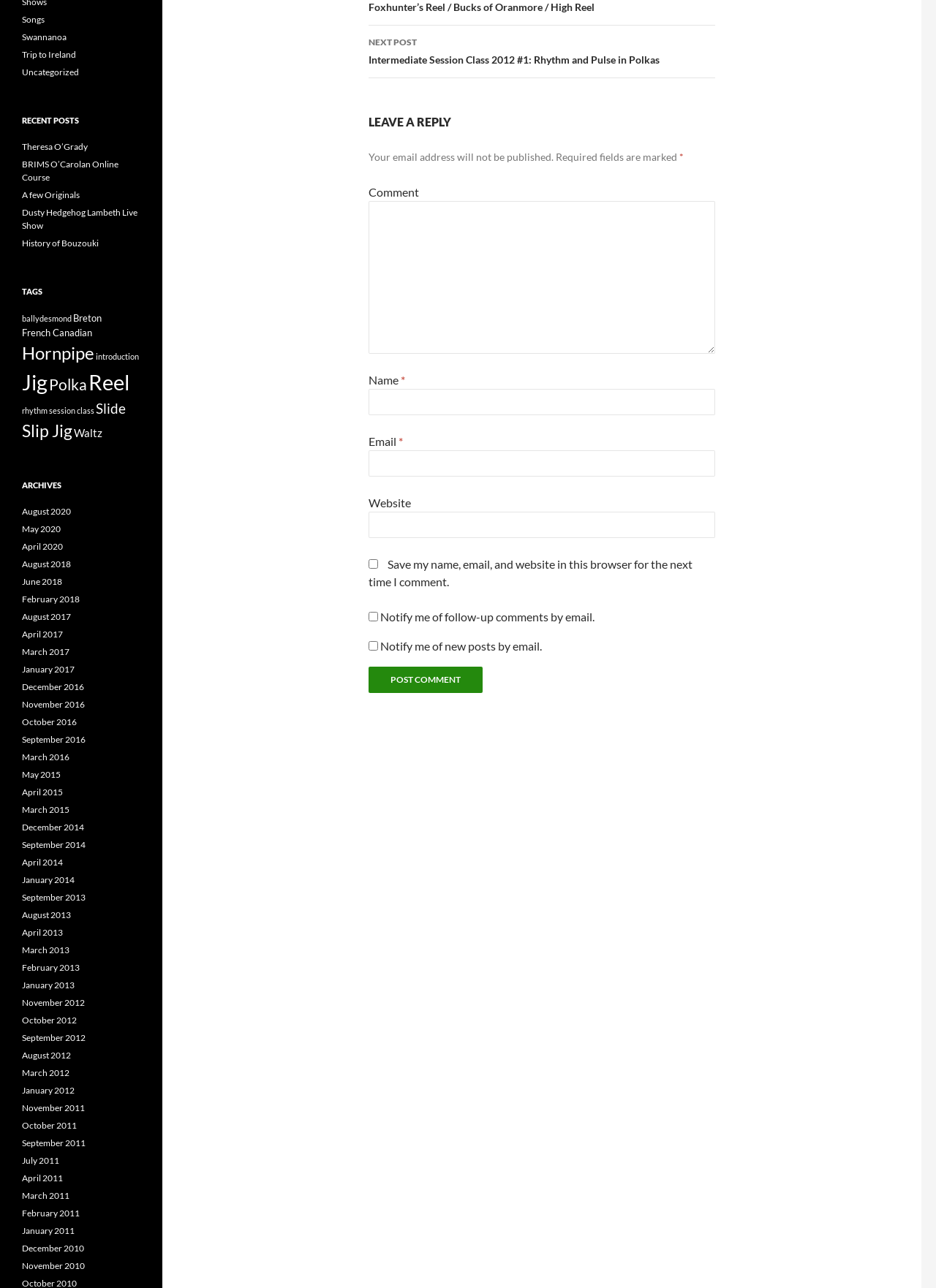Respond with a single word or phrase to the following question:
What type of posts are categorized on this webpage?

Music and dance